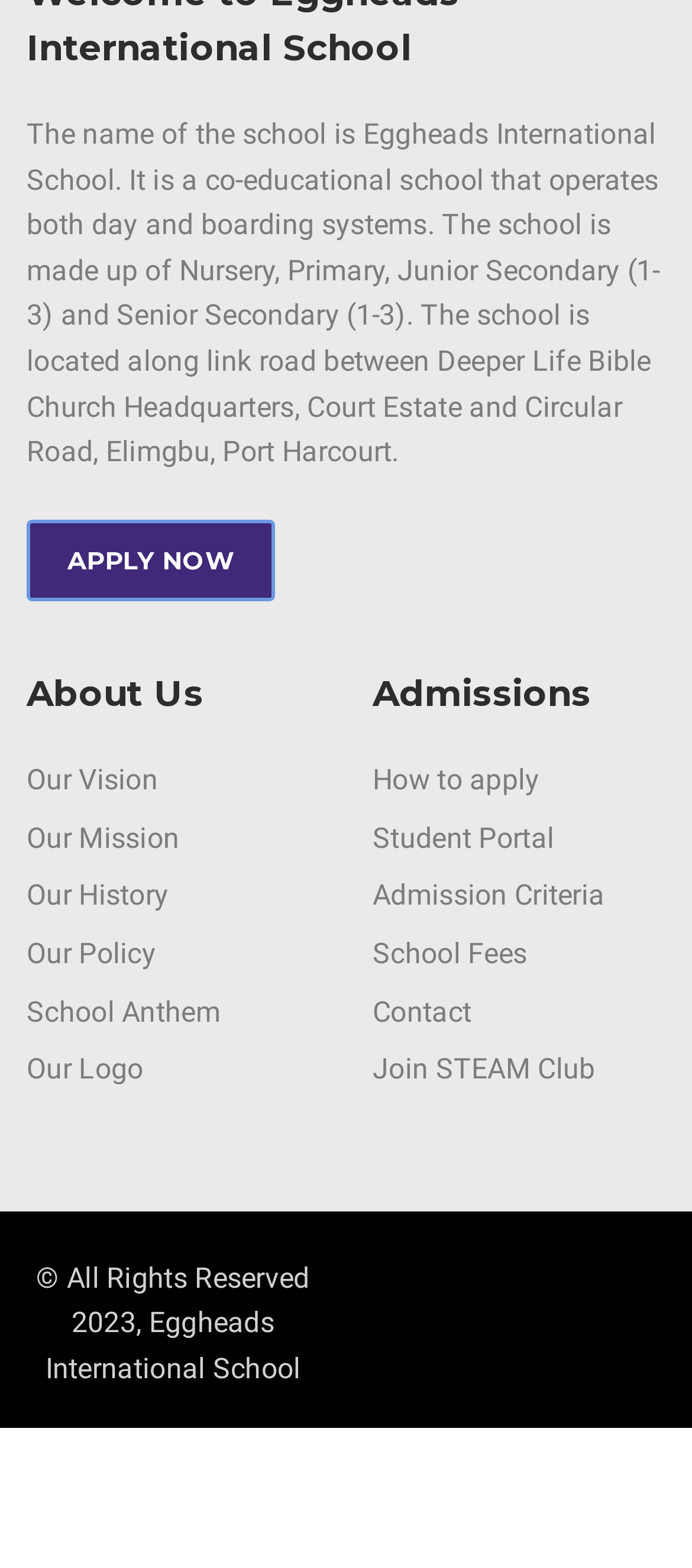Bounding box coordinates are given in the format (top-left x, top-left y, bottom-right x, bottom-right y). All values should be floating point numbers between 0 and 1. Provide the bounding box coordinate for the UI element described as: Terms & Conditions

None